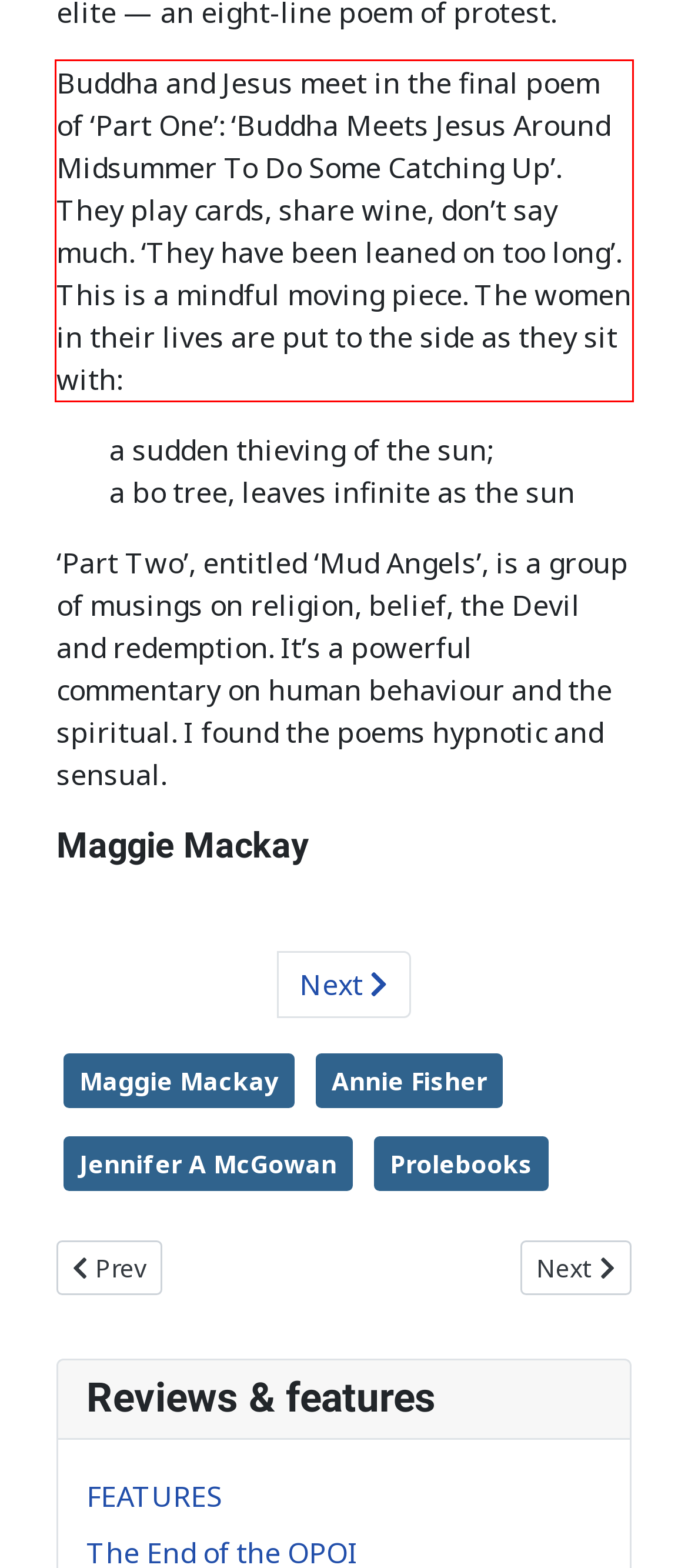Identify the text inside the red bounding box on the provided webpage screenshot by performing OCR.

Buddha and Jesus meet in the final poem of ‘Part One’: ‘Buddha Meets Jesus Around Midsummer To Do Some Catching Up’. They play cards, share wine, don’t say much. ‘They have been leaned on too long’. This is a mindful moving piece. The women in their lives are put to the side as they sit with: